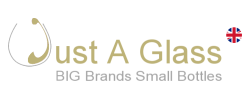What flag is displayed in the logo?
Answer the question with a detailed and thorough explanation.

A small Union Jack flag is displayed in the logo, highlighting the brand's British heritage and origin.